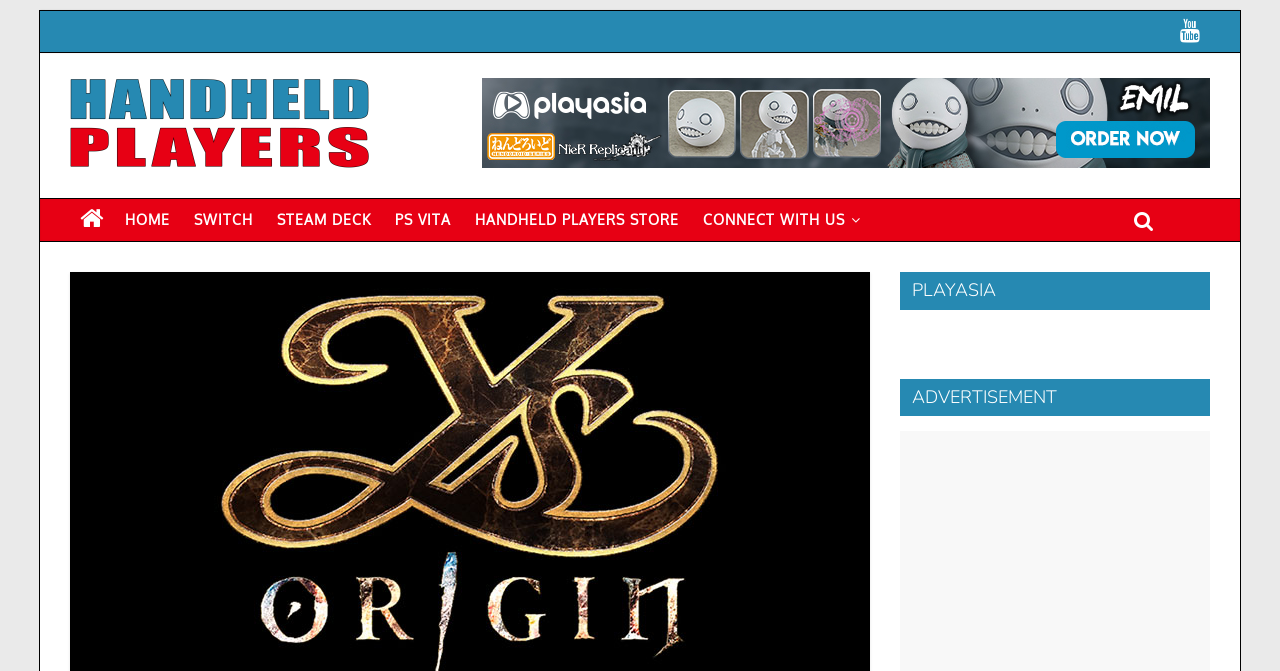Please find and provide the title of the webpage.

YS ORIGIN PHYSICAL MULTI-LANGUAGE RELEASE AVAILABLE FOR PRE-ORDER AT PLAY-ASIA